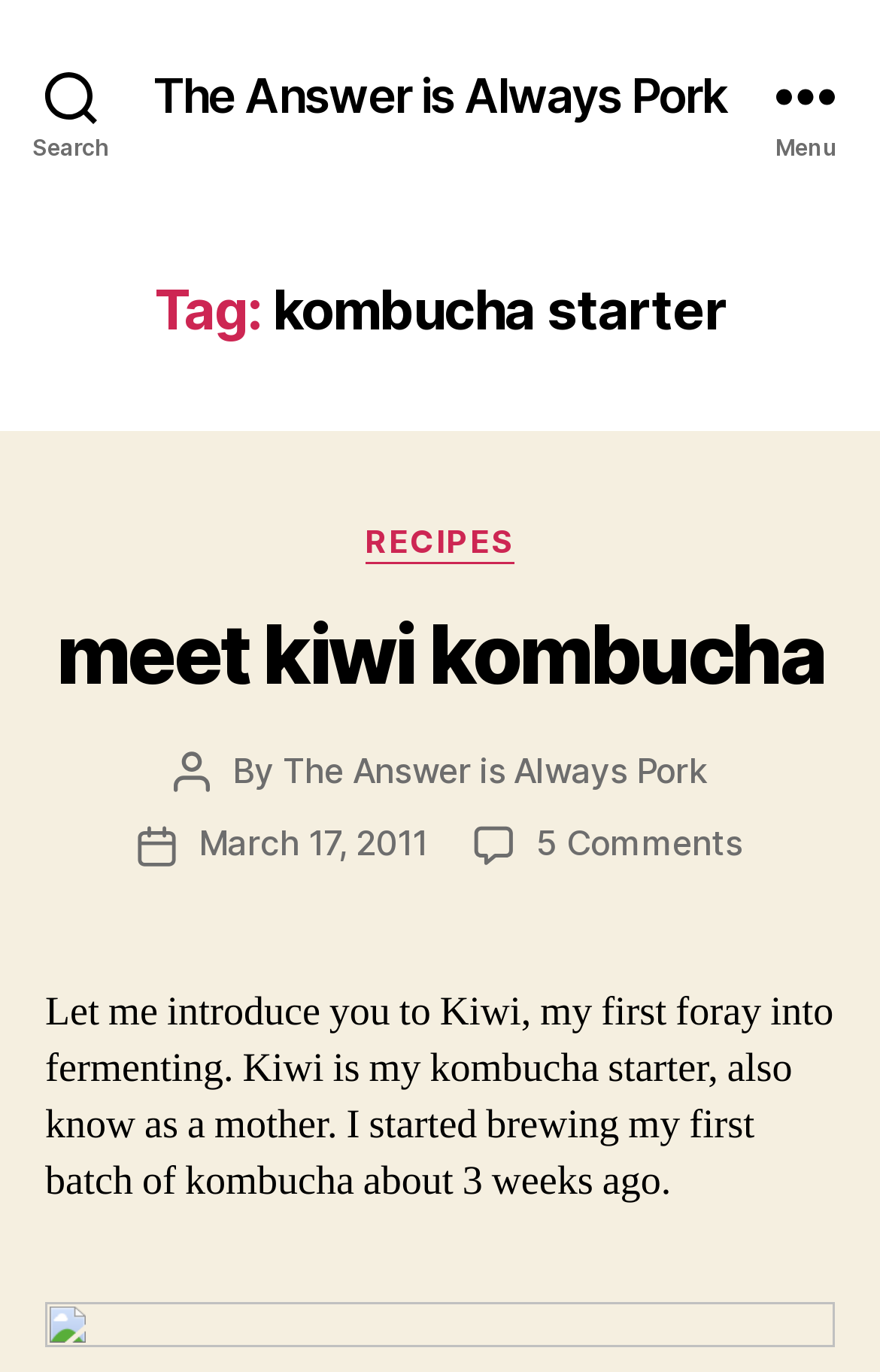What is the date of the post?
Answer the question with as much detail as possible.

By examining the webpage structure, I found the 'Post date' text followed by a link 'March 17, 2011', which indicates the date of the post.